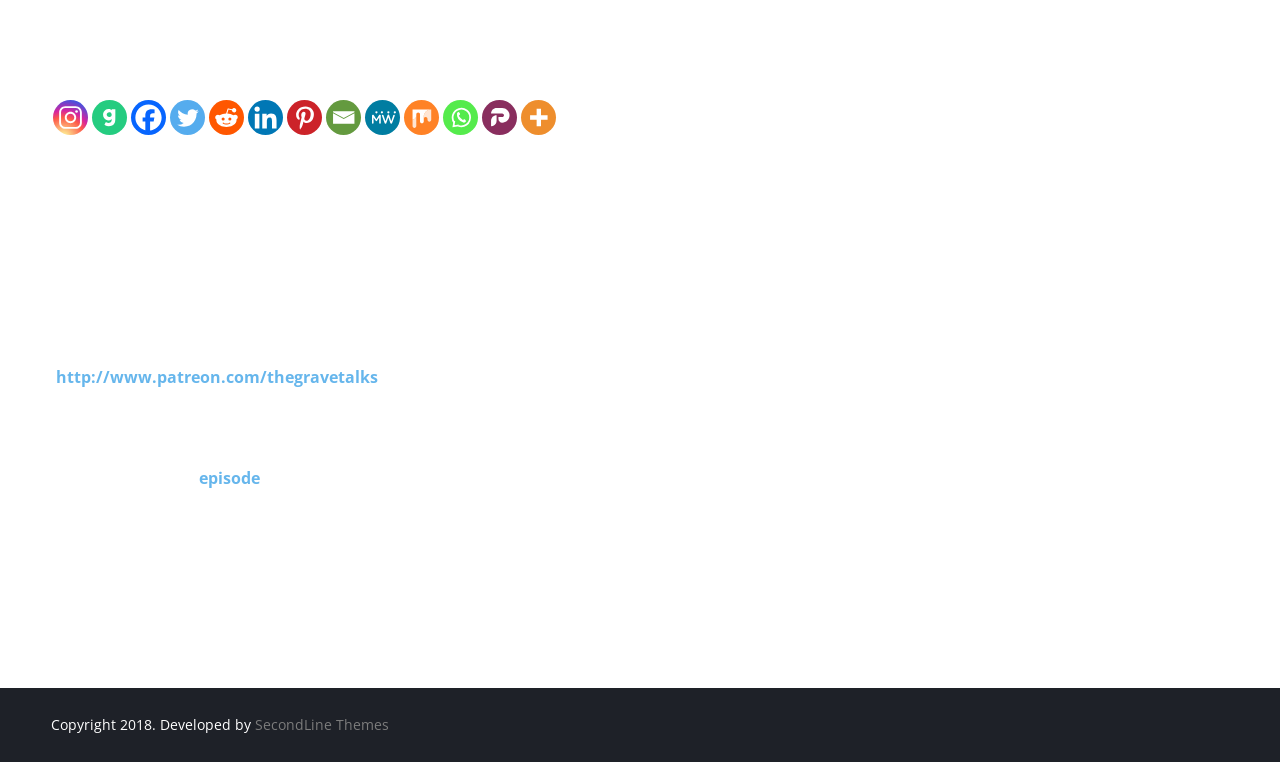Ascertain the bounding box coordinates for the UI element detailed here: "aria-label="Mix" title="Mix"". The coordinates should be provided as [left, top, right, bottom] with each value being a float between 0 and 1.

[0.316, 0.131, 0.343, 0.177]